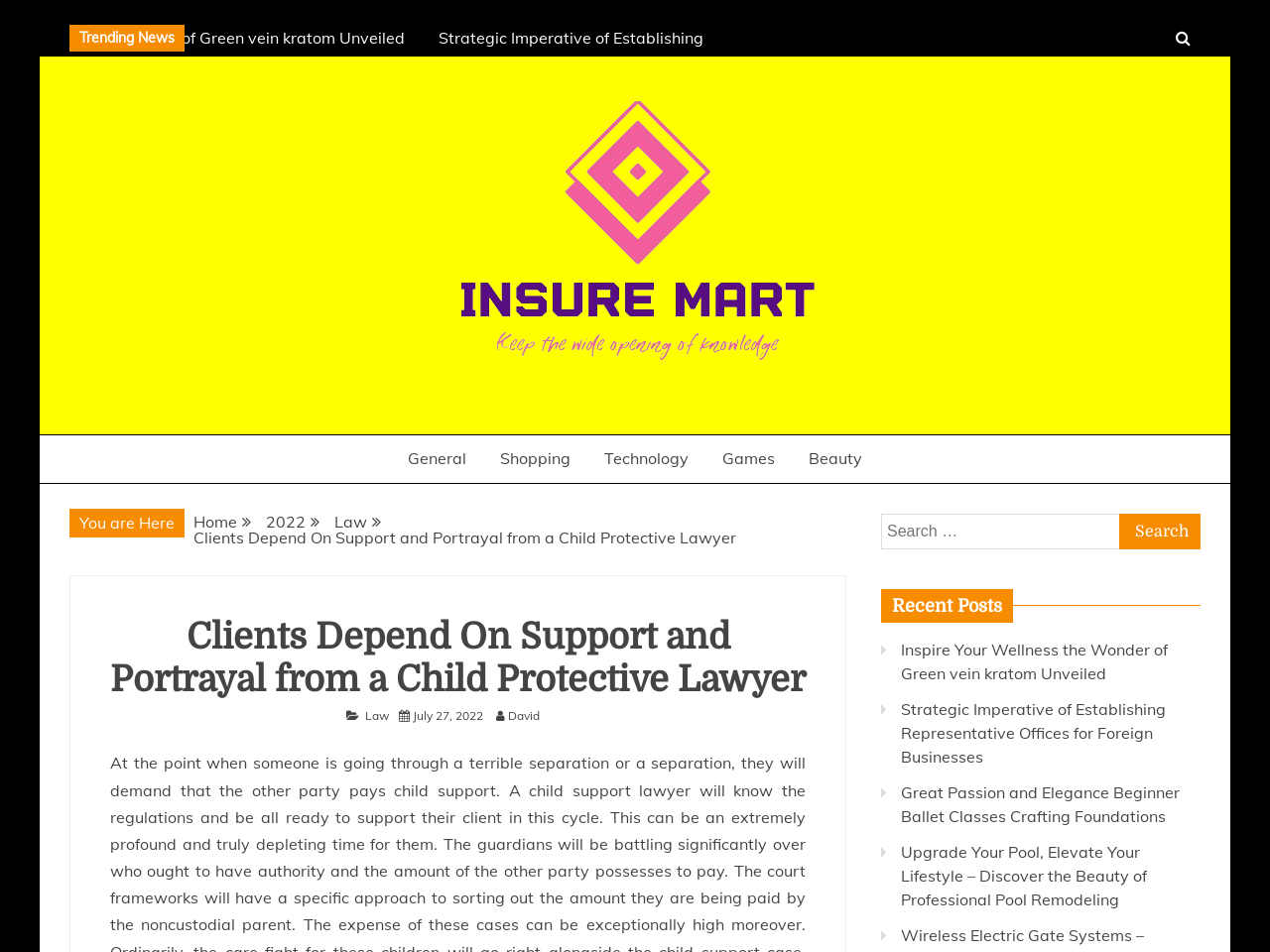Generate a comprehensive description of the contents of the webpage.

The webpage appears to be a blog or news website, with a focus on various topics including law, lifestyle, and wellness. At the top of the page, there is a link to "Skip to content" and a heading that reads "Trending News". Below this, there are two identical links to an article about pool remodeling, taking up a significant portion of the top section.

To the right of the "Trending News" heading, there is a navigation menu with links to different categories, including "General", "Shopping", "Technology", "Games", and "Beauty". Below this menu, there is a breadcrumbs navigation bar showing the current page's location, with links to "Home", "2022", "Law", and the current article title.

The main content of the page is divided into two sections. On the left, there is a header section with the title of the current article, "Clients Depend On Support and Portrayal from a Child Protective Lawyer", along with links to the category "Law", the date "July 27, 2022", and the author "David". Below this, there is a search bar with a button to submit a search query.

On the right, there is a section titled "Recent Posts", listing four article links with summaries, including topics such as wellness, business, ballet classes, and pool remodeling. At the top right corner of the page, there is a small icon represented by a Unicode character "\uf002".